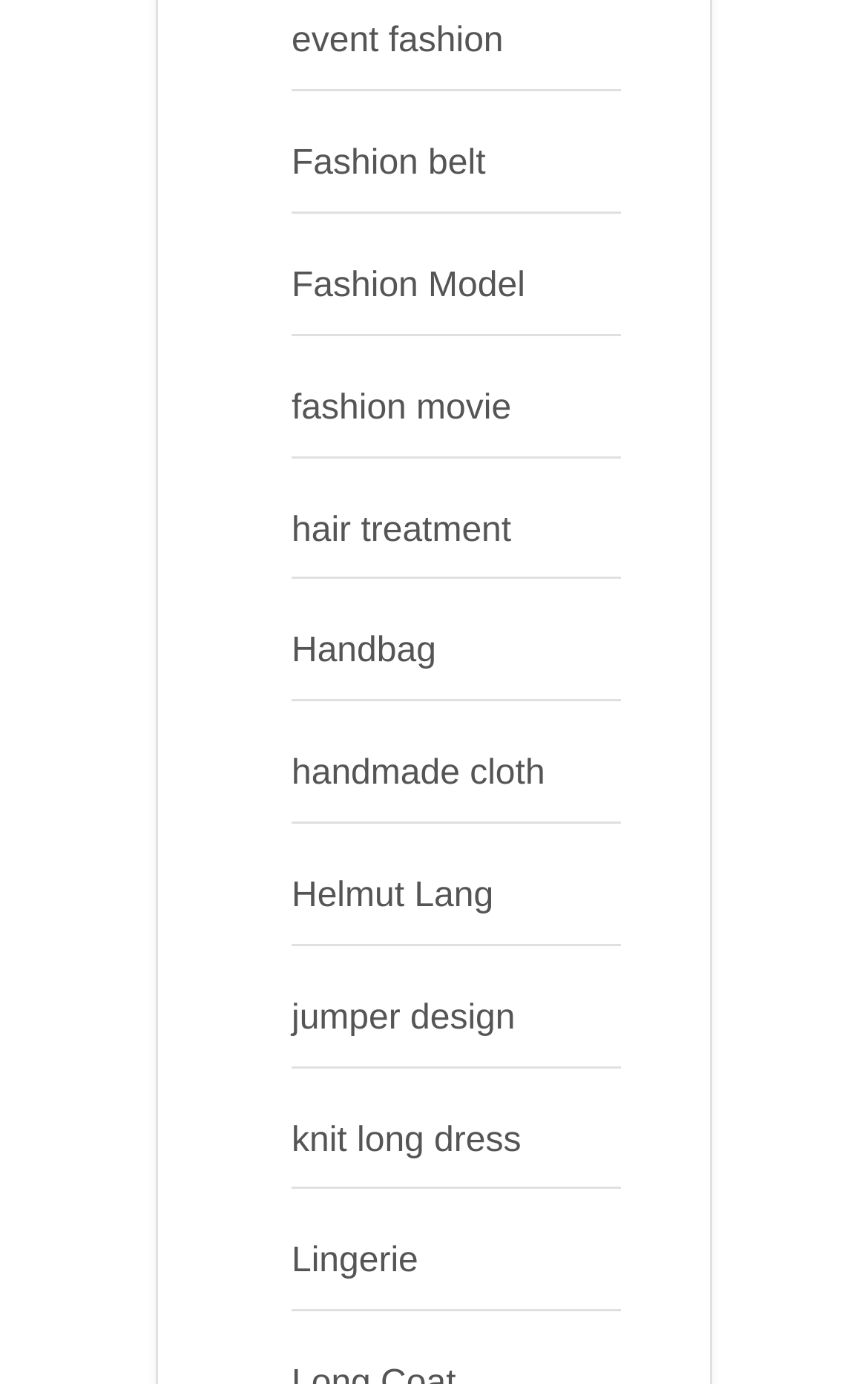Please find the bounding box for the UI element described by: "Lingerie".

[0.336, 0.898, 0.482, 0.925]